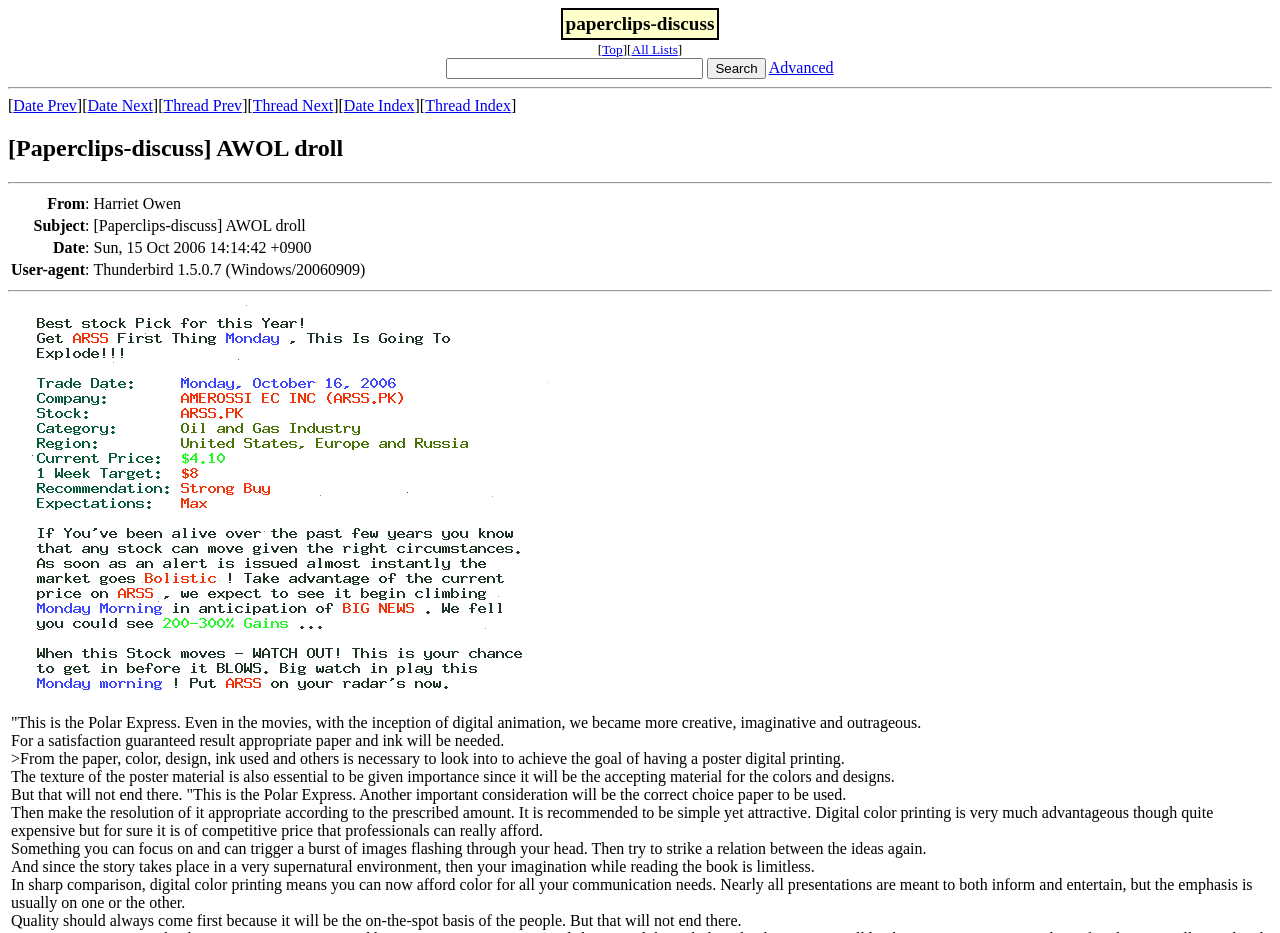Locate the bounding box coordinates of the clickable area needed to fulfill the instruction: "Click on the 'Top' link".

[0.47, 0.045, 0.486, 0.061]